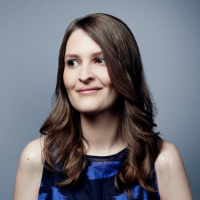Please analyze the image and provide a thorough answer to the question:
What is Christina known for in her storytelling?

The caption states that Christina is known for her engaging storytelling, focusing on real people and their experiences, which implies that her storytelling is centered around real people and their experiences.